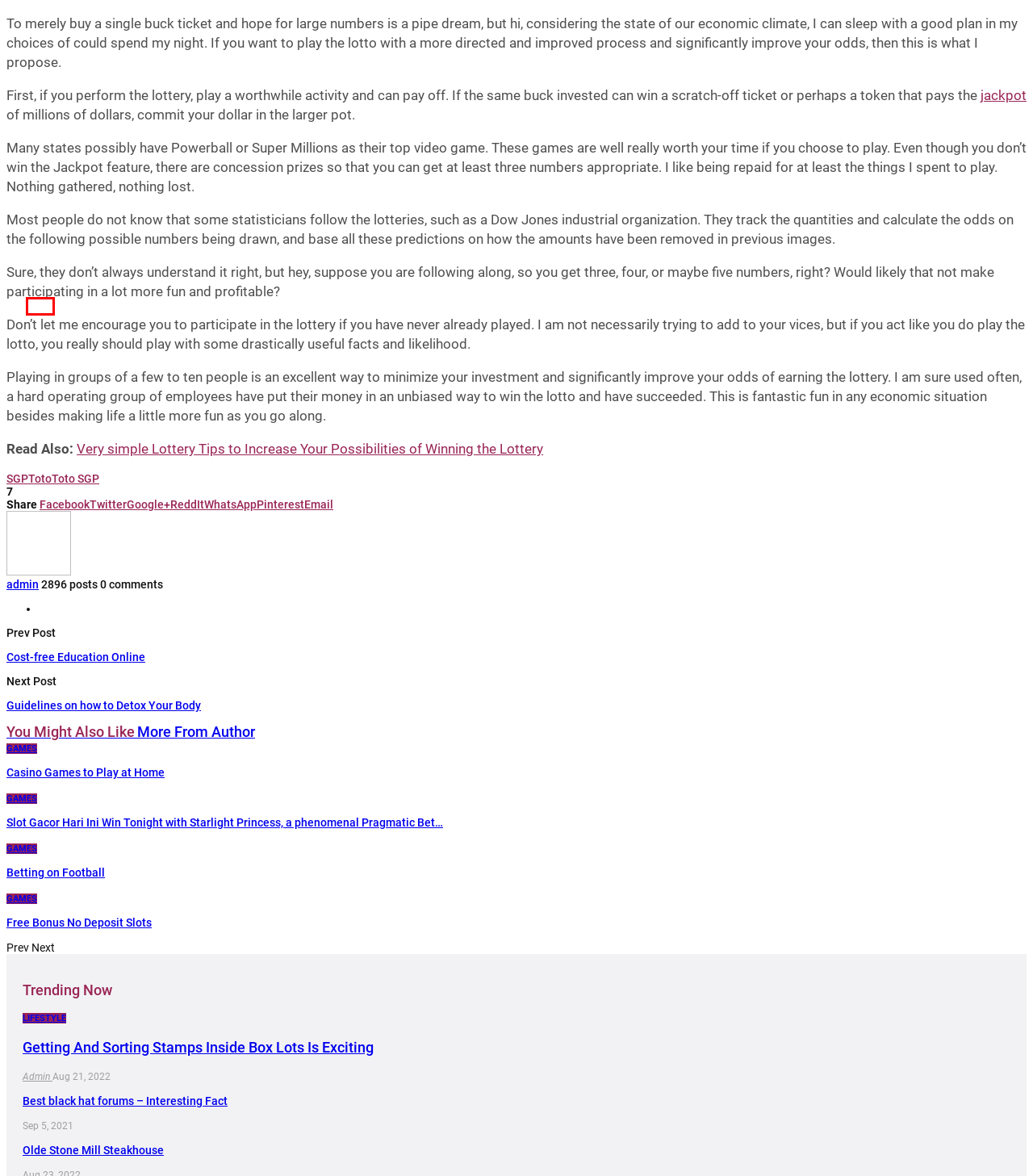Please examine the screenshot provided, which contains a red bounding box around a UI element. Select the webpage description that most accurately describes the new page displayed after clicking the highlighted element. Here are the candidates:
A. MP3Juice | Free MP3 Web Music Downloader – Udyamoldisgold.com
B. Cost-free Education Online – Udyamoldisgold.com
C. Casino Games to Play at Home – Udyamoldisgold.com
D. Toto – Udyamoldisgold.com
E. SGP – Udyamoldisgold.com
F. Best black hat forums – Interesting Fact – Udyamoldisgold.com
G. Betting on Football – Udyamoldisgold.com
H. Olde Stone Mill Steakhouse – Udyamoldisgold.com

D